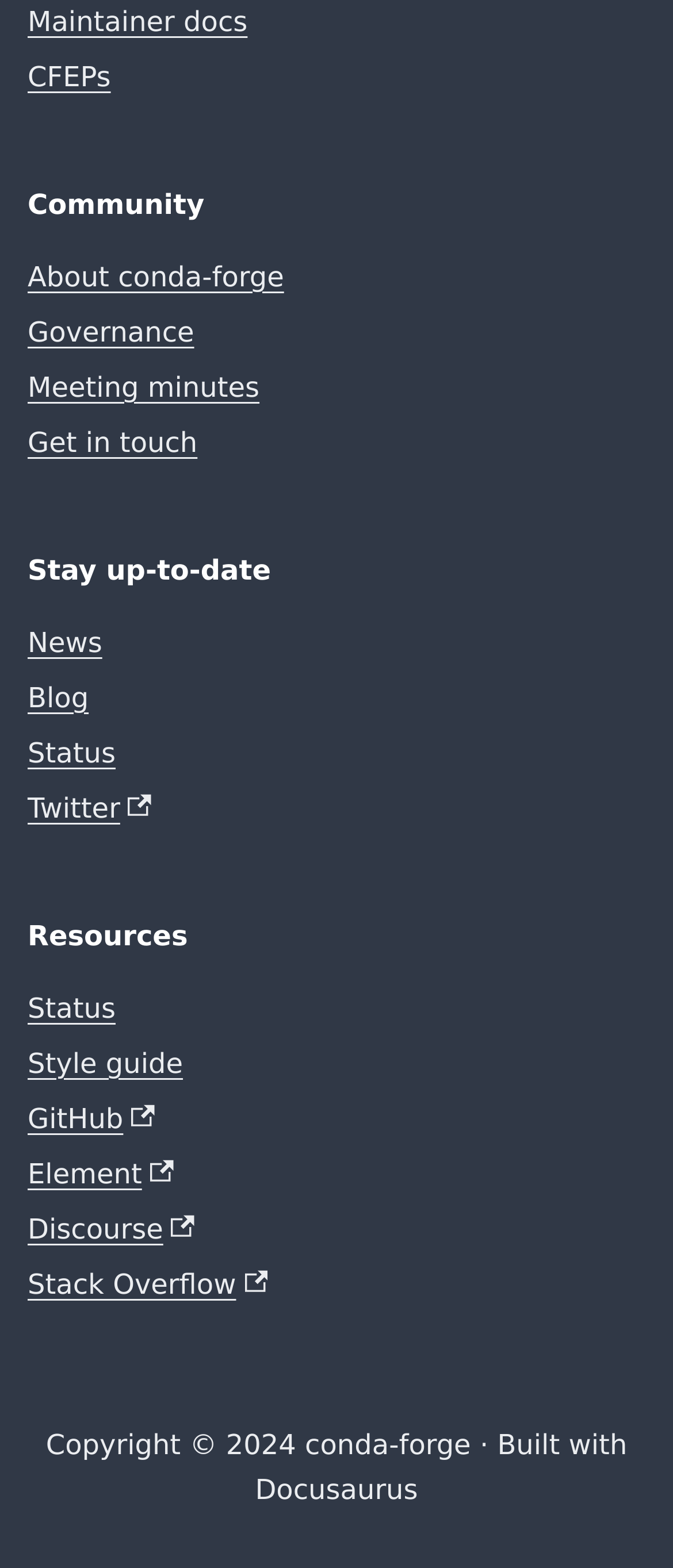What is the copyright information on the webpage?
Kindly offer a detailed explanation using the data available in the image.

The copyright information is located at the bottom of the webpage, which is a StaticText element with a bounding box coordinate of [0.068, 0.91, 0.932, 0.96].